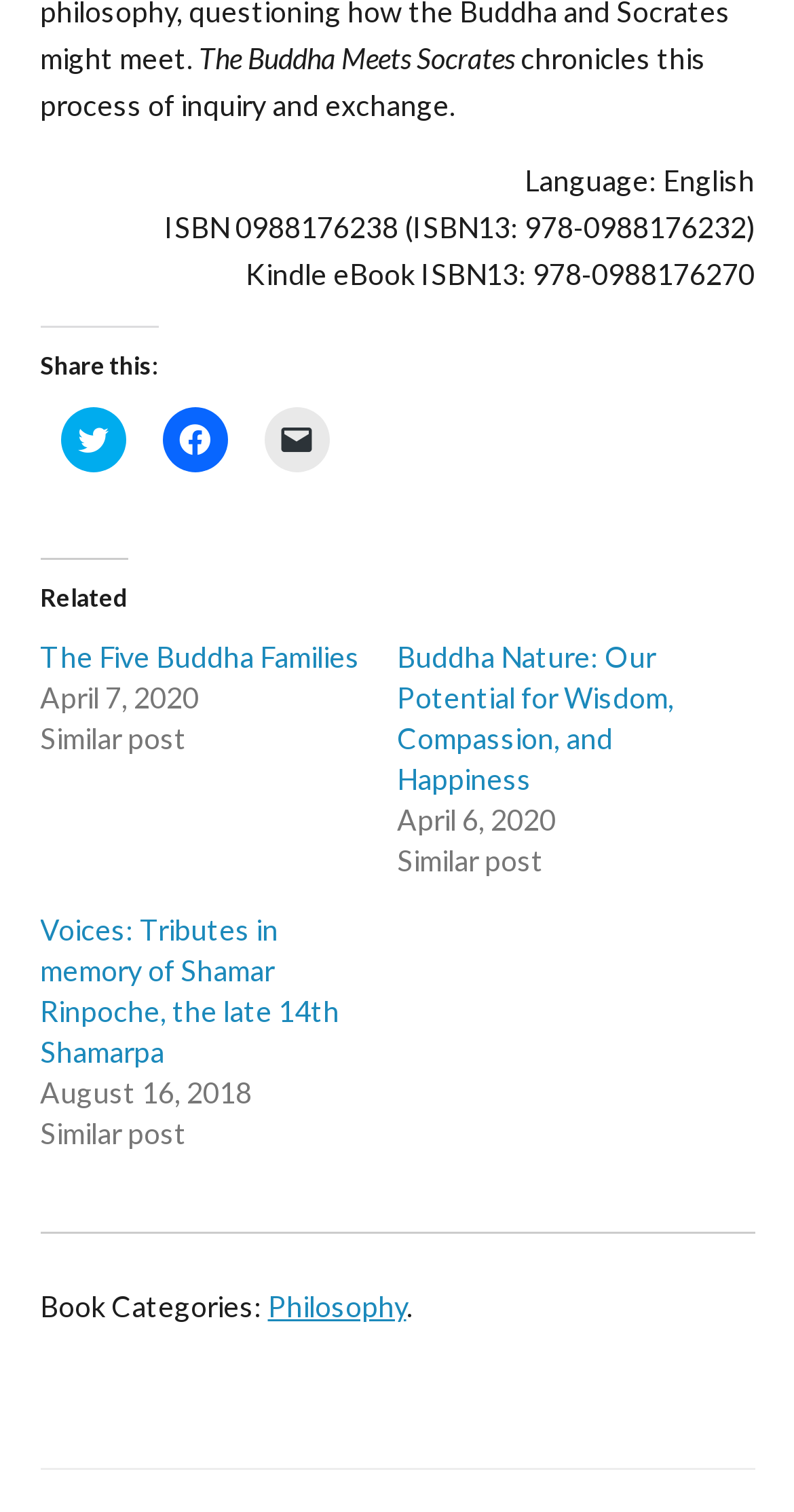What is the category of the book?
Please respond to the question with a detailed and thorough explanation.

The category of the book can be determined by looking at the link 'Philosophy' which is located under the 'Book Categories:' heading.